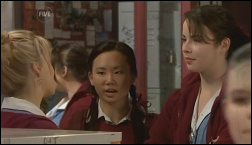How many girls are in the conversation?
Please provide a comprehensive answer to the question based on the webpage screenshot.

There are three girls engaged in conversation, one on the left, one in the center, and one on the right, as described in the caption.